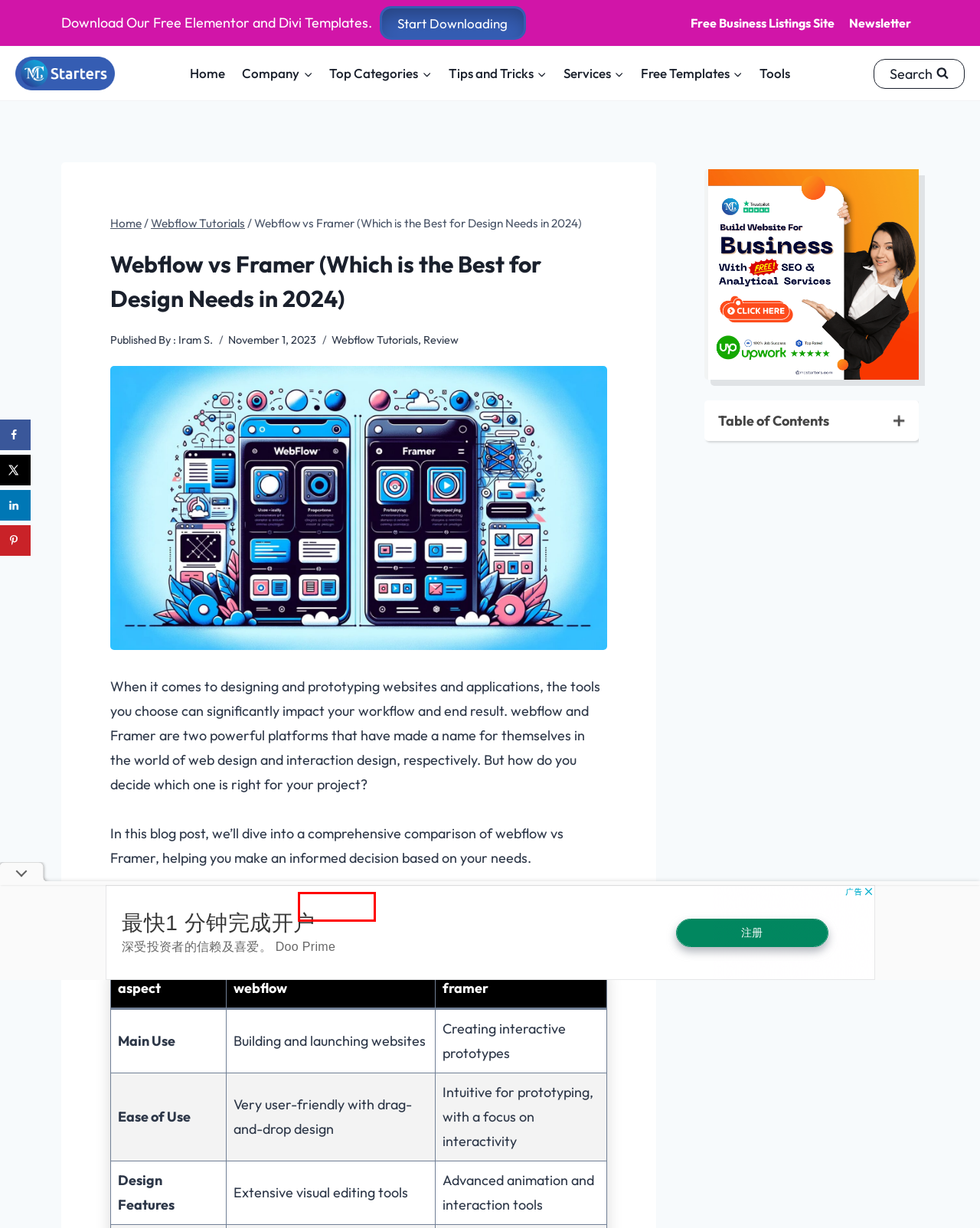Given a webpage screenshot featuring a red rectangle around a UI element, please determine the best description for the new webpage that appears after the element within the bounding box is clicked. The options are:
A. Tips And Tricks | Mc Starters Blog
B. Tools – Mc Starters
C. Submit Business Listings - Instant Approval | Listings Biz
D. Newsletter | MC Starters Blog
E. Webflow: Create a custom website | Visual website builder
F. Review | Mc Starters Blog
G. Webflow Tutorials | Mc Starters Blog
H. WordPress, CMS, Payment, SEO & Windows | Mc Starters Blog

E